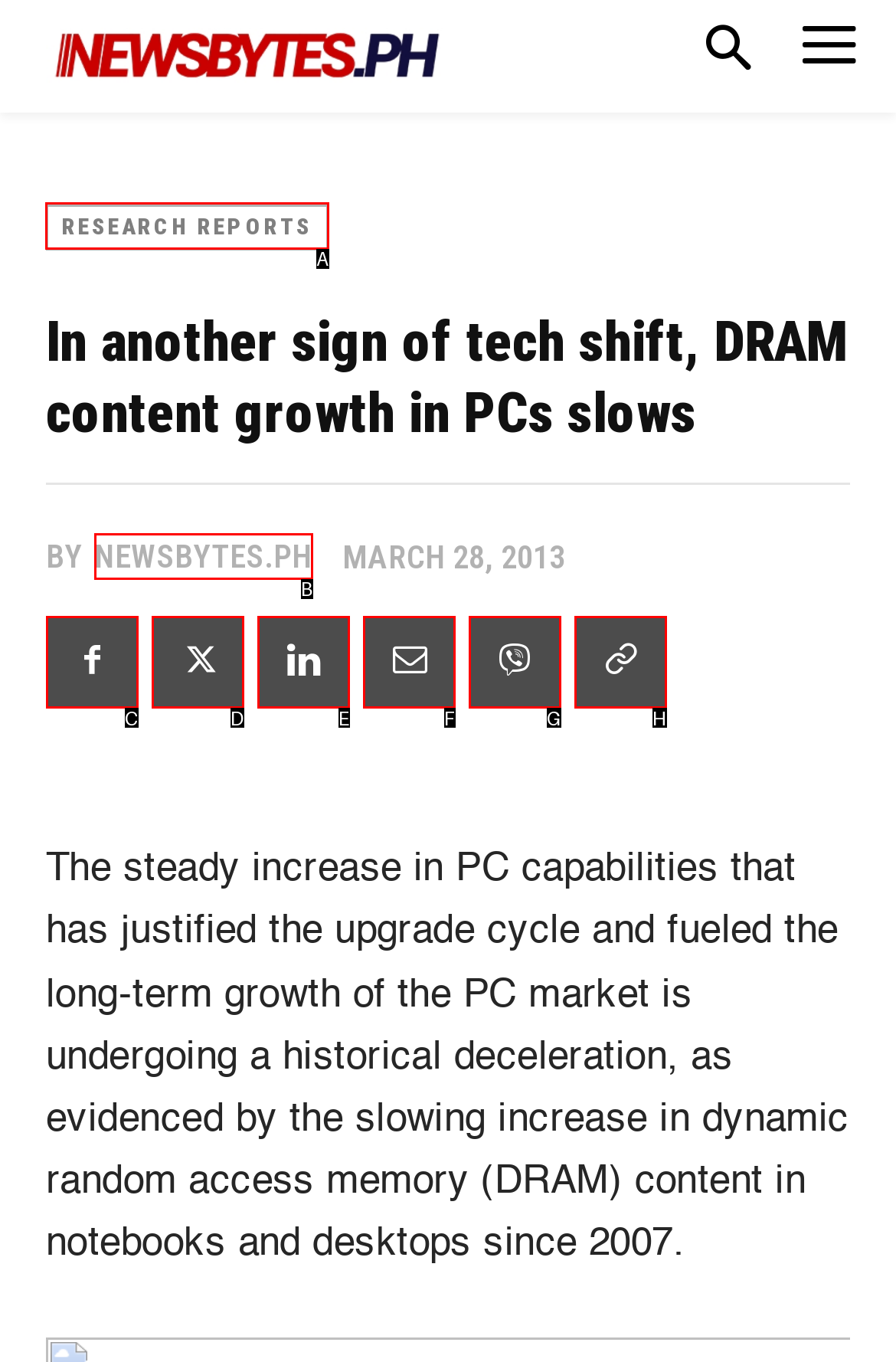Tell me which letter corresponds to the UI element that will allow you to Click Website Sign In. Answer with the letter directly.

None